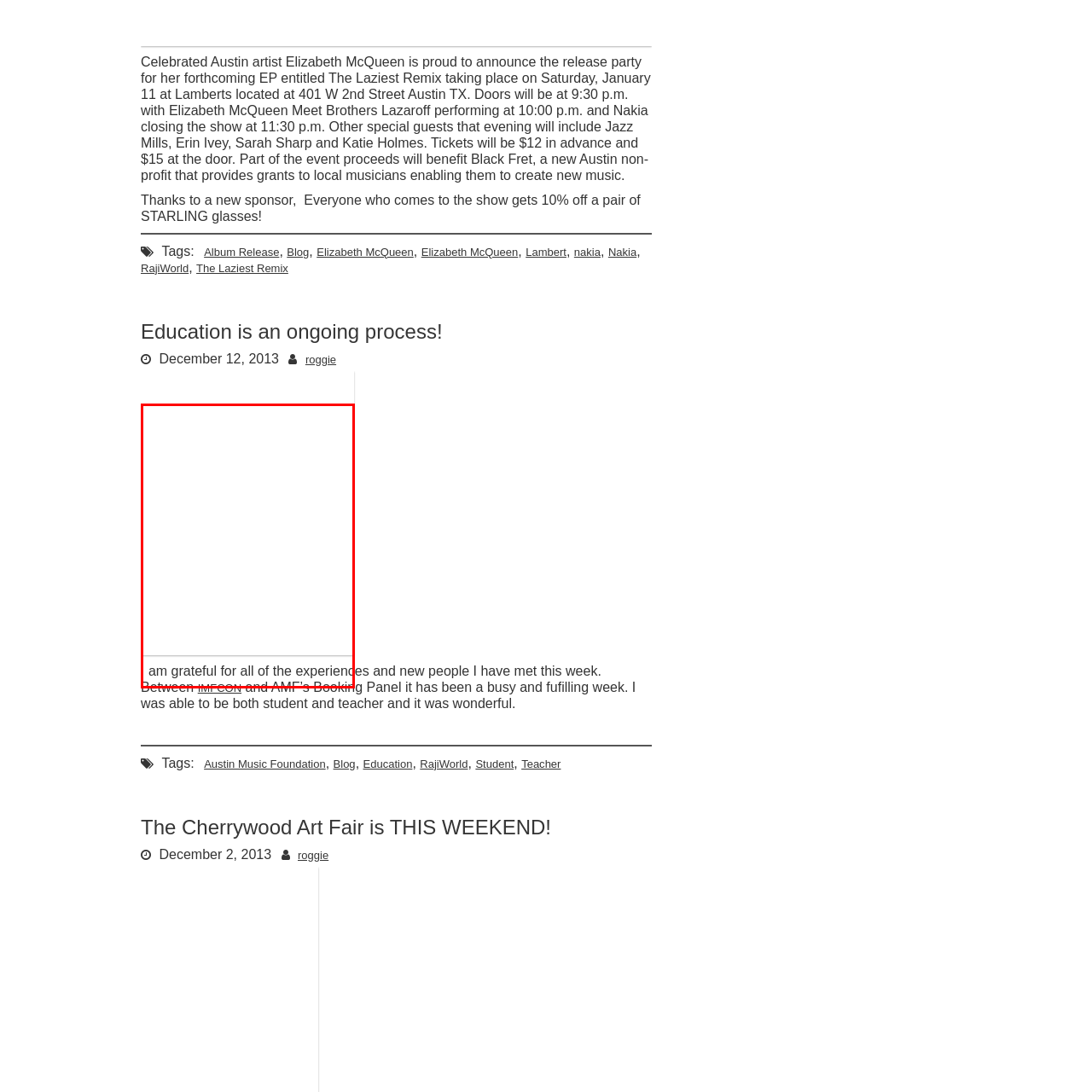Write a comprehensive caption detailing the image within the red boundary.

The image depicts a heartfelt reflection from an individual expressing gratitude for the enriching experiences and new connections made during a recent week filled with engagement in music-related events. The text mentions participation in a program, presumably linked to music education and networking opportunities. This week included involvement in the IMFCON and AMF’s Booking Panel, highlighting a blend of roles as both a student and teacher, reinforcing the importance of learning and sharing knowledge within the music community. The context emphasizes a celebration of personal growth and community engagement in the vibrant music scene.